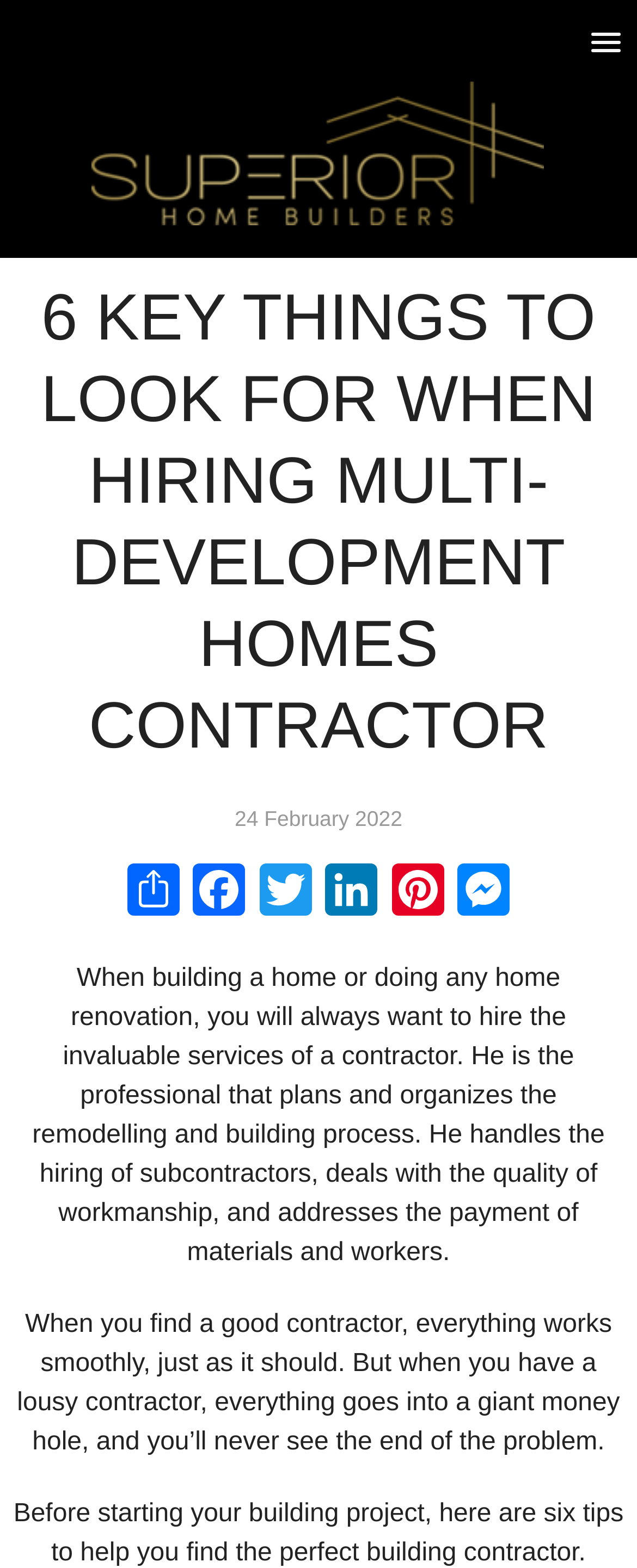Refer to the screenshot and answer the following question in detail:
What happens when you have a lousy contractor?

I read the static text element with the content 'When you find a good contractor, everything works smoothly, just as it should. But when you have a lousy contractor, everything goes into a giant money hole, and you’ll never see the end of the problem.' and found that when you have a lousy contractor, everything goes into a giant money hole.